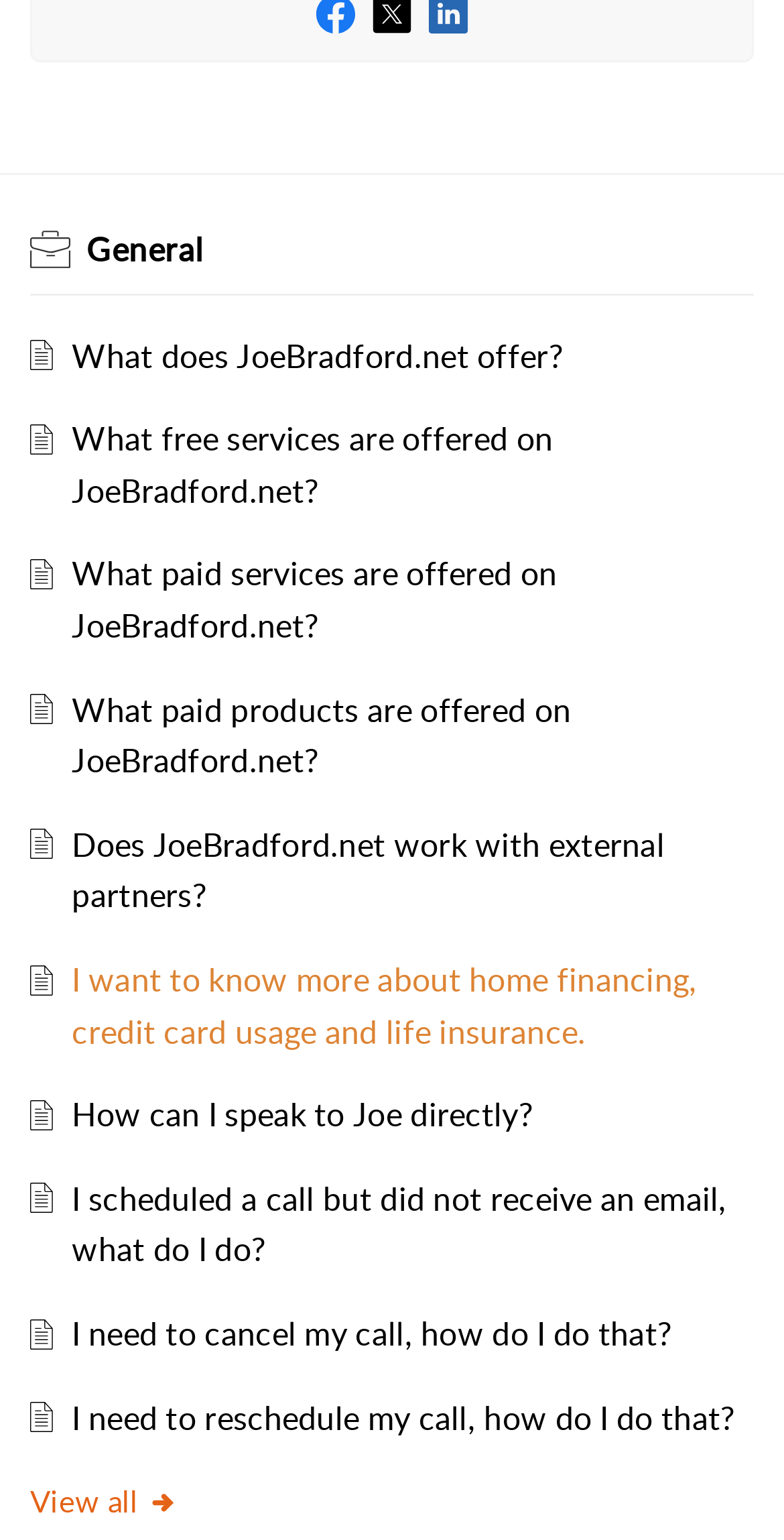Specify the bounding box coordinates of the region I need to click to perform the following instruction: "Cancel my call". The coordinates must be four float numbers in the range of 0 to 1, i.e., [left, top, right, bottom].

[0.092, 0.851, 0.857, 0.88]